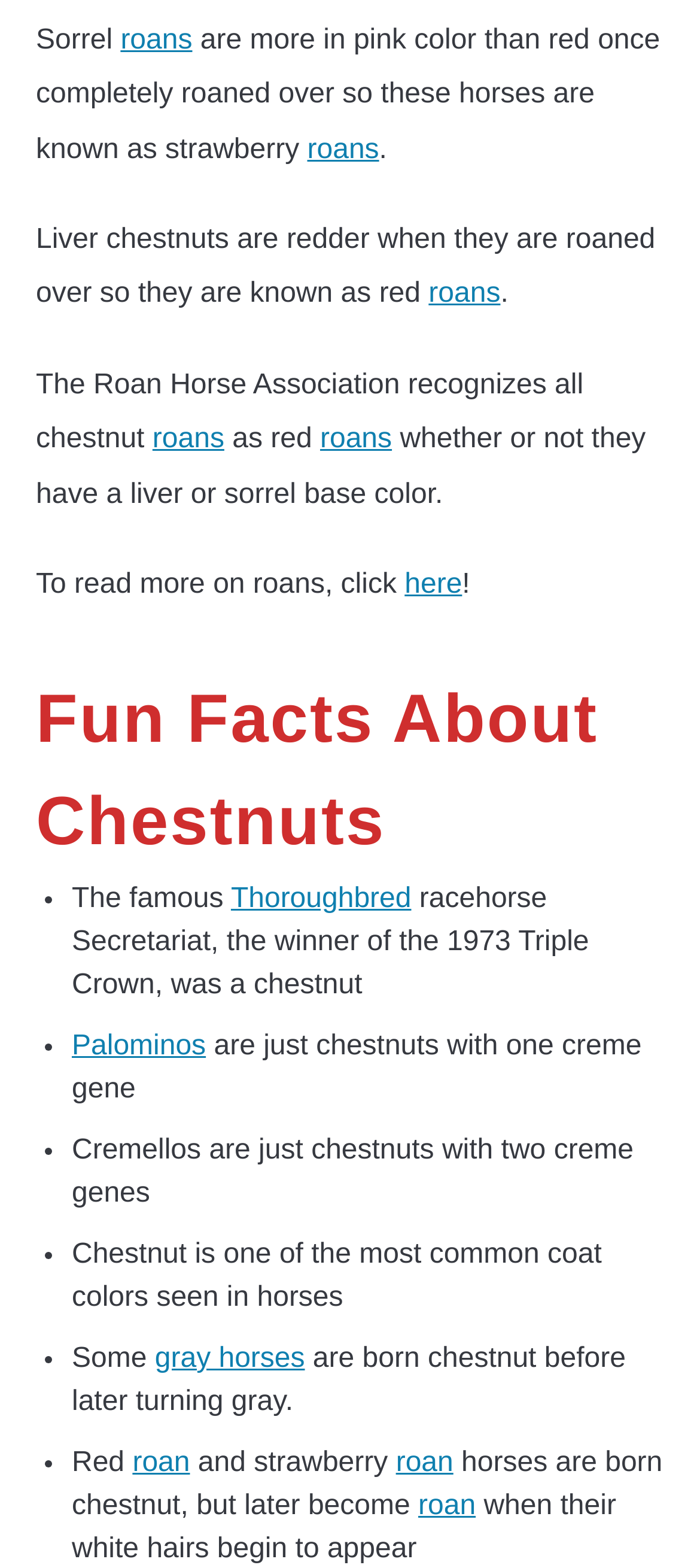What happens to some gray horses?
Please provide a single word or phrase as your answer based on the screenshot.

They are born chestnut